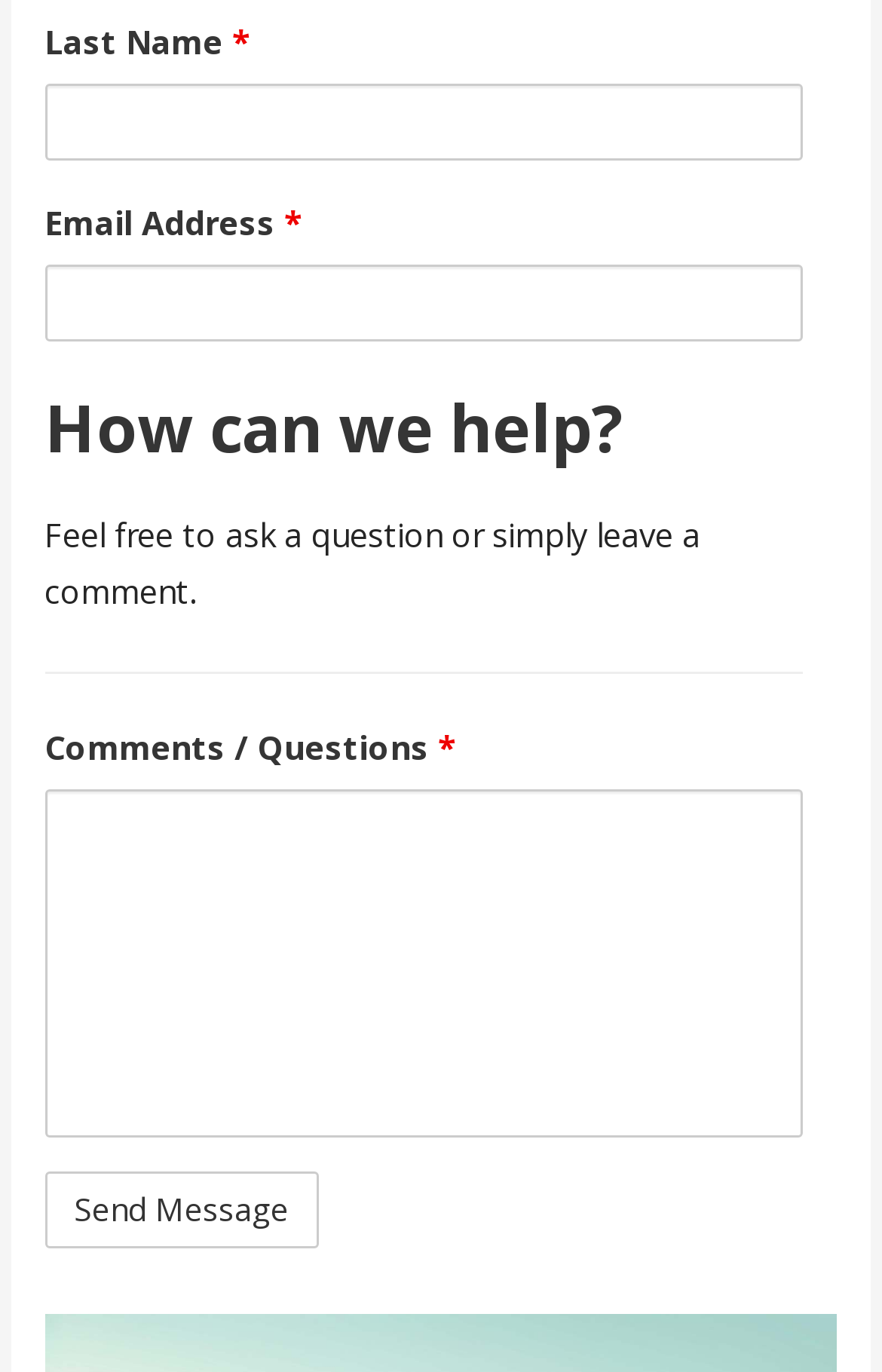Using the elements shown in the image, answer the question comprehensively: What is the text above the 'Comments / Questions' input field?

The text above the 'Comments / Questions' input field is a prompt that encourages users to ask a question or leave a comment. This text provides context and guidance for users filling out the form.